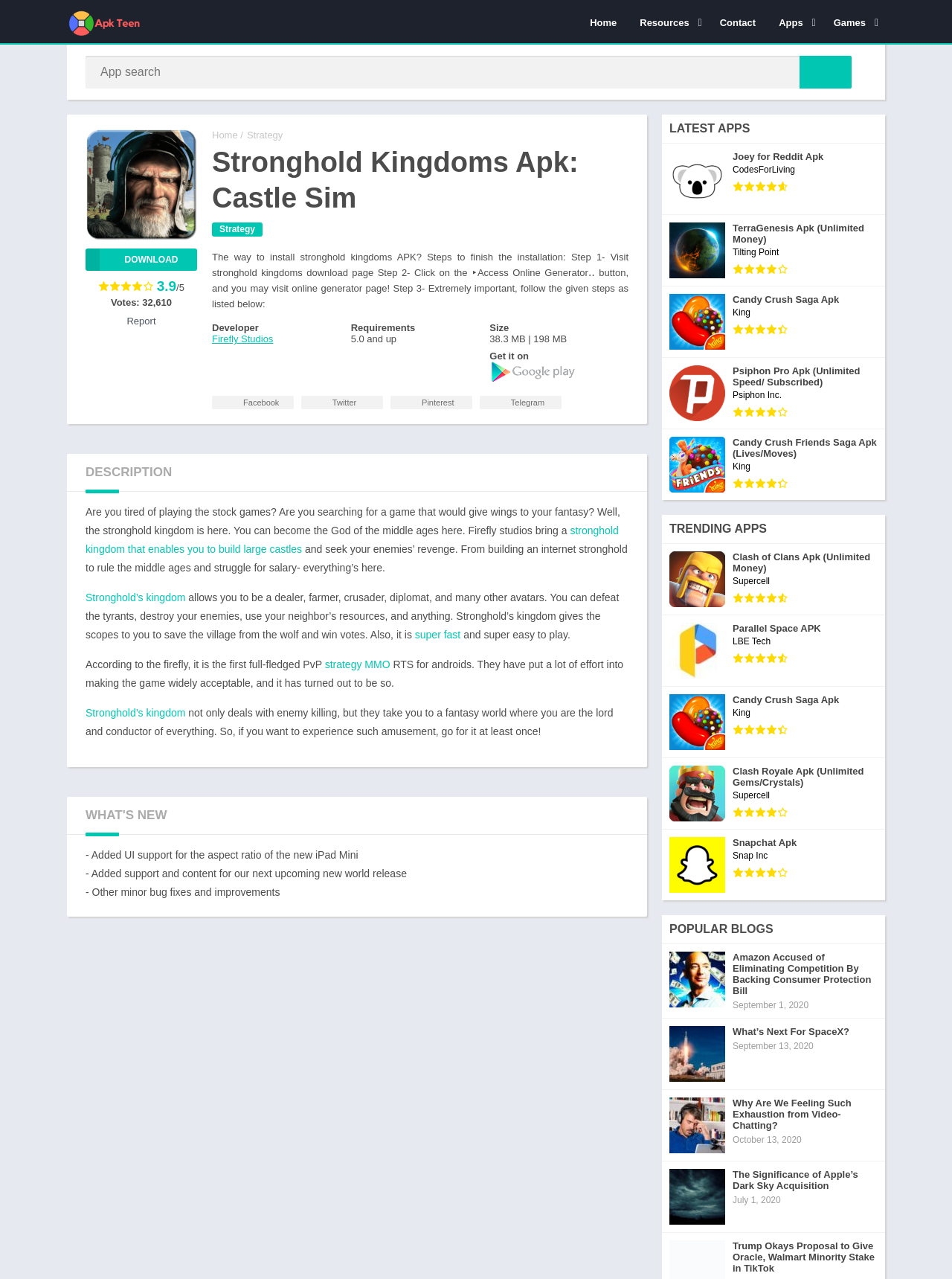What is the developer of the game? From the image, respond with a single word or brief phrase.

Firefly Studios